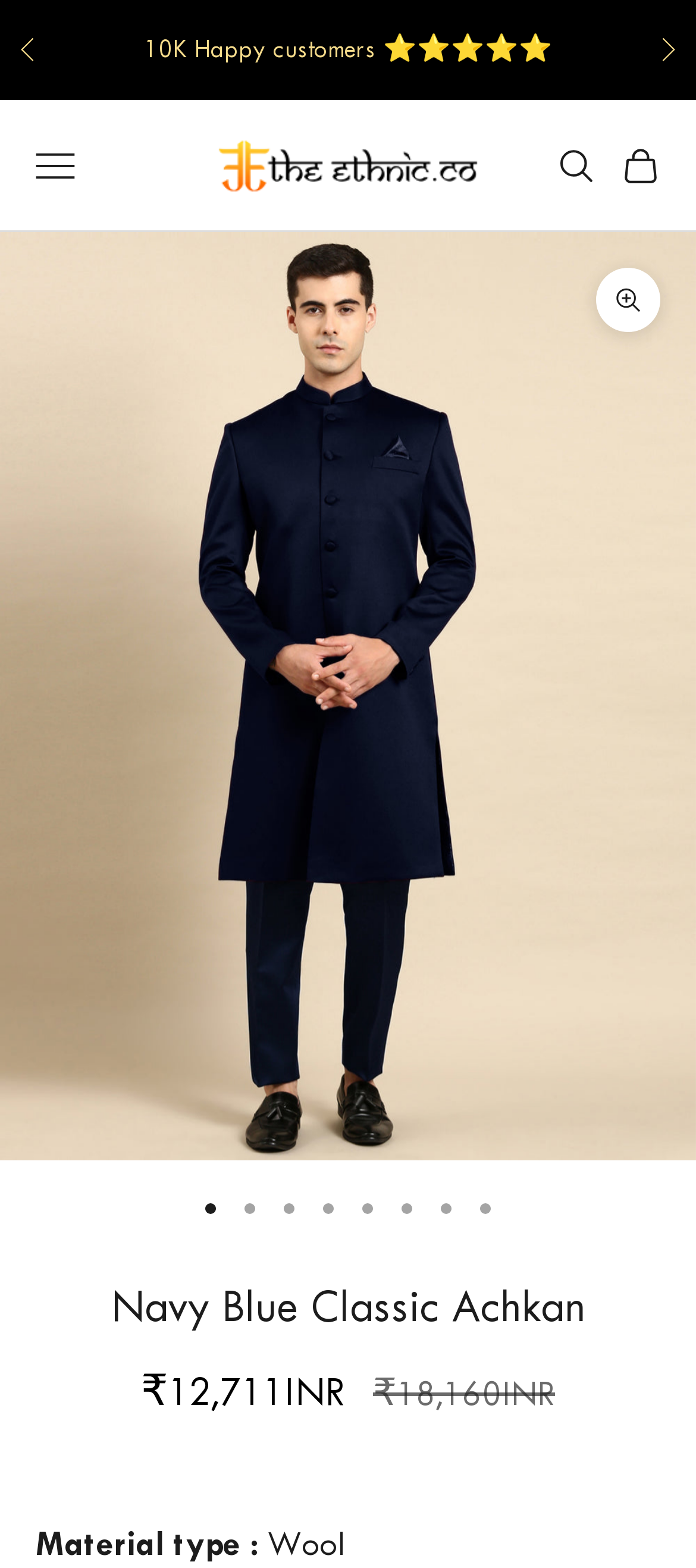Detail the various sections and features present on the webpage.

This webpage is about a product, specifically a Navy Blue Classic Achkan, a traditional men's garment. At the top, there is a navigation menu with primary and secondary navigation options. Below the navigation menu, there is a carousel section with previous and next buttons, accompanied by a rating system showing 10,000 happy customers and a 5-star rating.

On the left side, there is a link to "The Ethnic Co" and a primary navigation menu. On the right side, there is a secondary navigation menu with links to open search and cart. Below the navigation menus, there is a large image of the Navy Blue Classic Achkan, taking up most of the screen.

Below the image, there is a product gallery carousel with 8 items, each represented by a button. The carousel is accompanied by a "Zoom picture" button. Further down, there is a product description section with a heading "Navy Blue Classic Achkan". This section includes information about the product, such as the sale price and regular price, both in Indian Rupees.

At the bottom of the page, there is a section with additional product details, including the material type, which is Wool. Overall, the webpage is focused on showcasing the product and providing relevant information to potential customers.